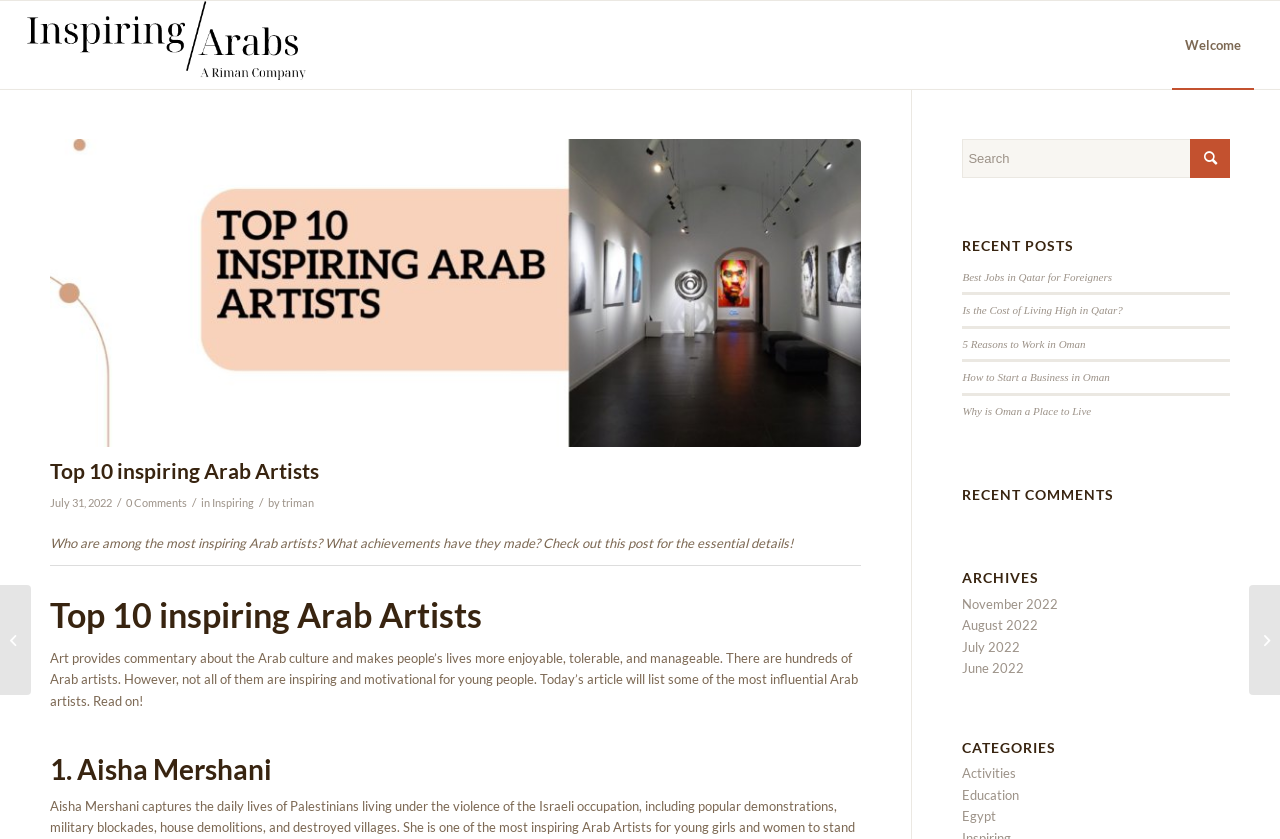What is the title or heading displayed on the webpage?

Top 10 inspiring Arab Artists